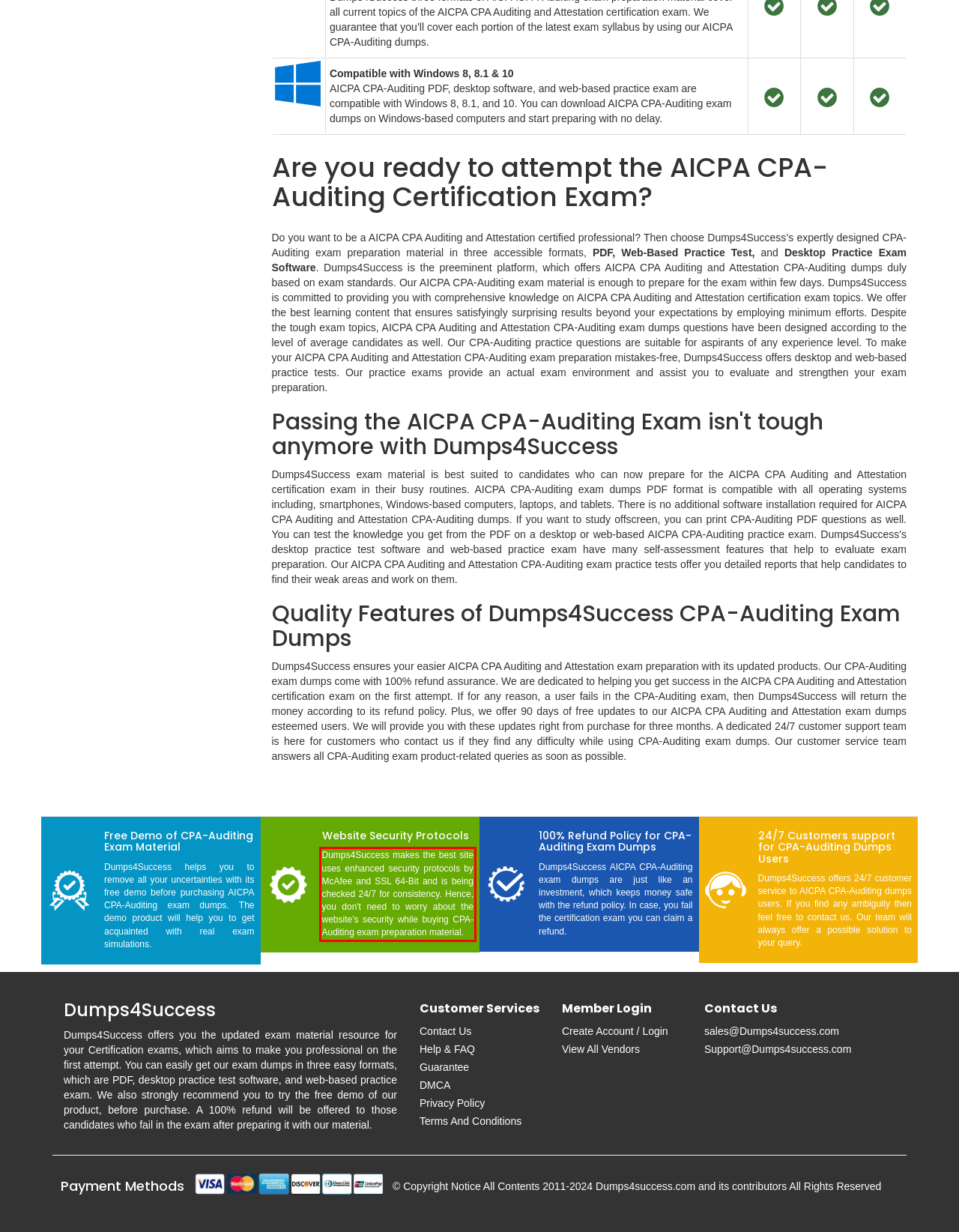Please recognize and transcribe the text located inside the red bounding box in the webpage image.

Dumps4Success makes the best site uses enhanced security protocols by McAfee and SSL 64-Bit and is being checked 24/7 for consistency. Hence, you don't need to worry about the website's security while buying CPA-Auditing exam preparation material.